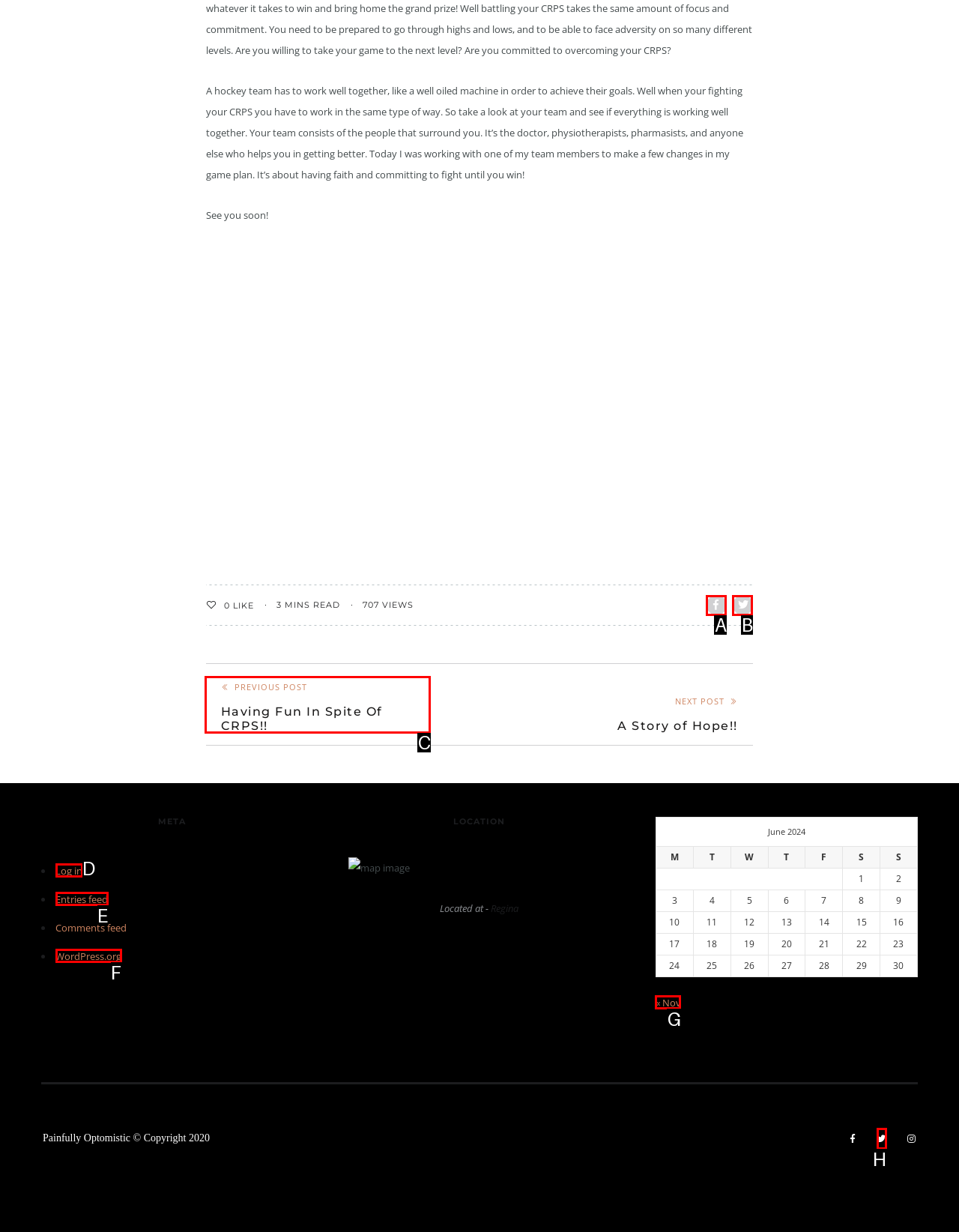Determine which UI element you should click to perform the task: Click the 'PREVIOUS POST' button
Provide the letter of the correct option from the given choices directly.

C